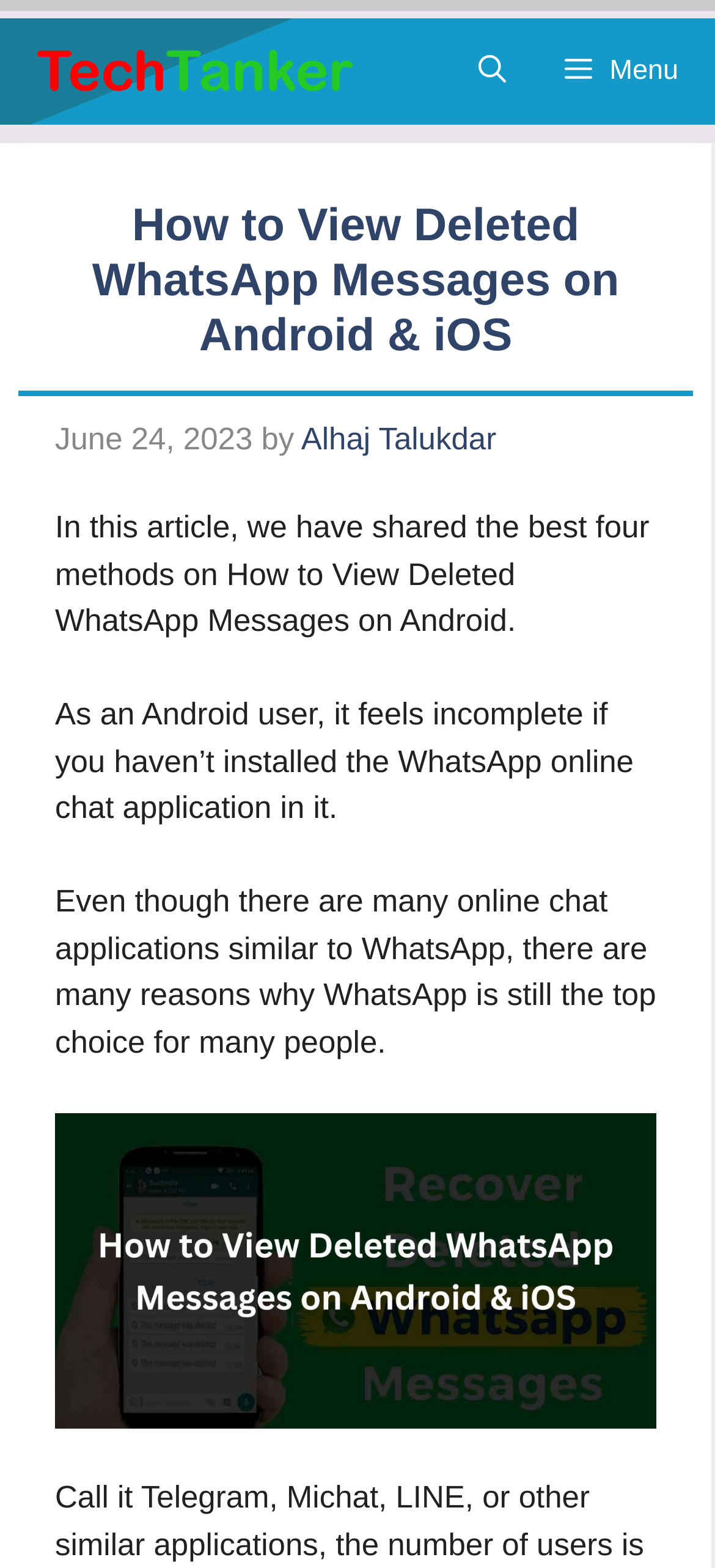Is there an image on the webpage?
Give a one-word or short-phrase answer derived from the screenshot.

Yes